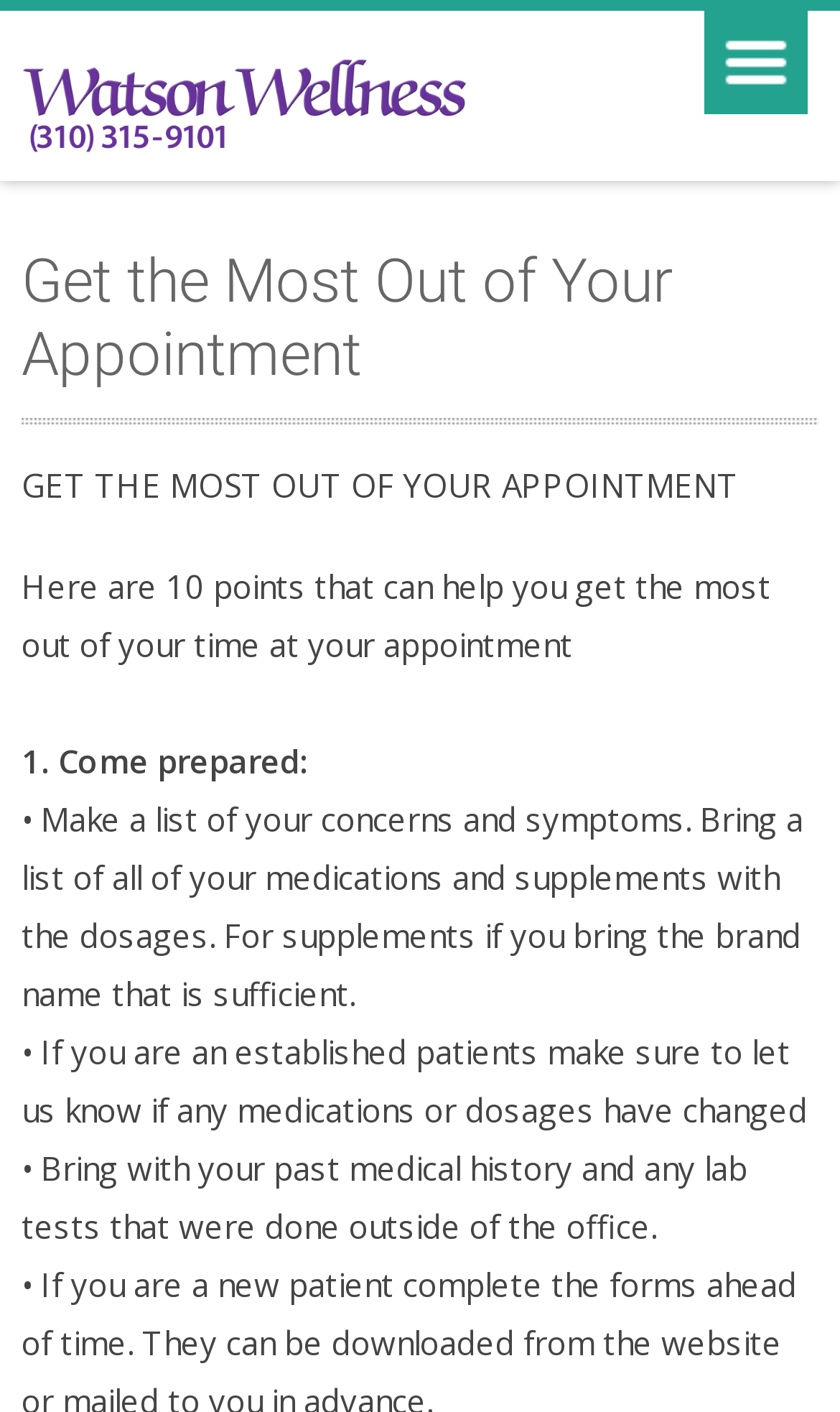What should established patients do before their appointment?
From the image, provide a succinct answer in one word or a short phrase.

Update medication list